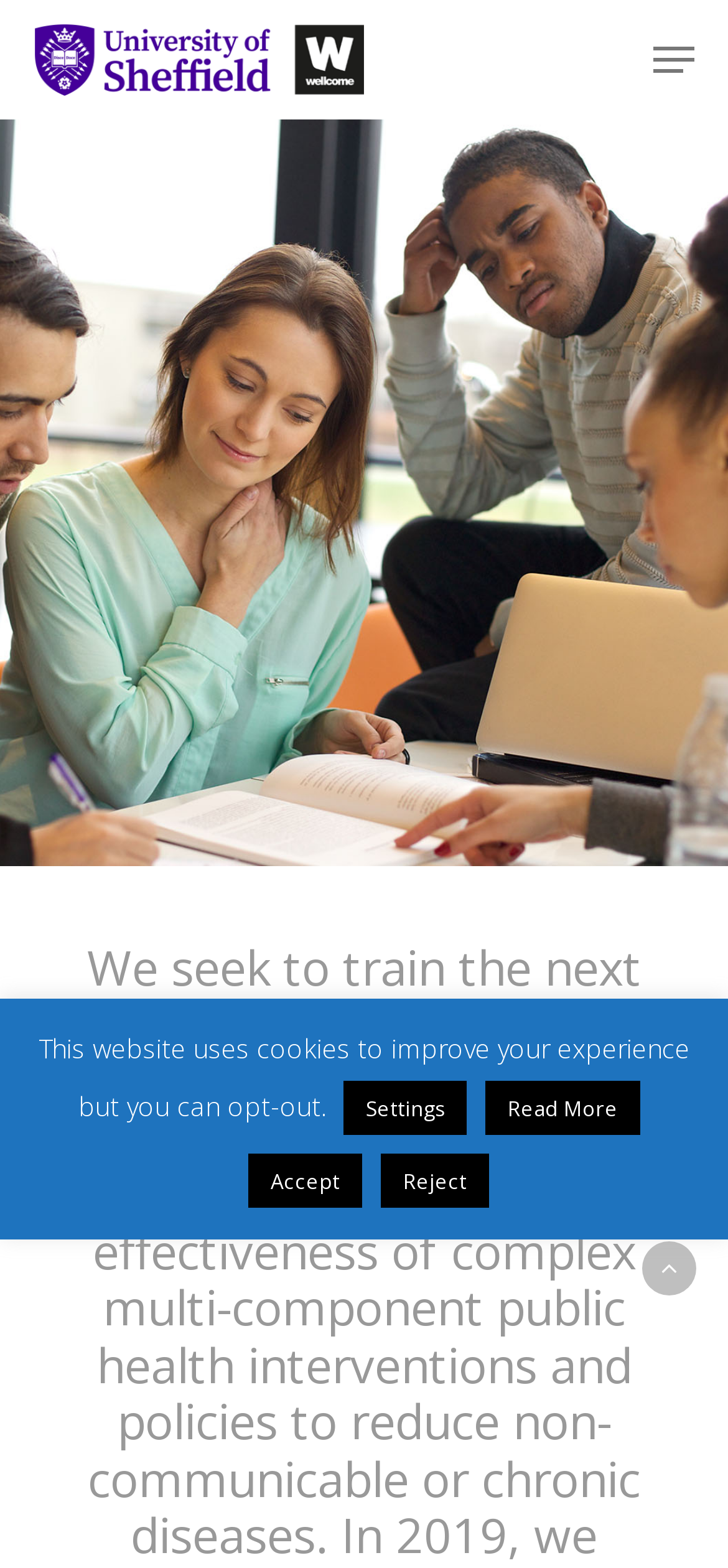What is the navigation menu expanded by default?
Answer the question with a detailed explanation, including all necessary information.

The navigation menu is not expanded by default, as indicated by the 'expanded: False' property of the 'Navigation Menu' link. This means that users need to click on the link to expand the menu and access the various links within it.